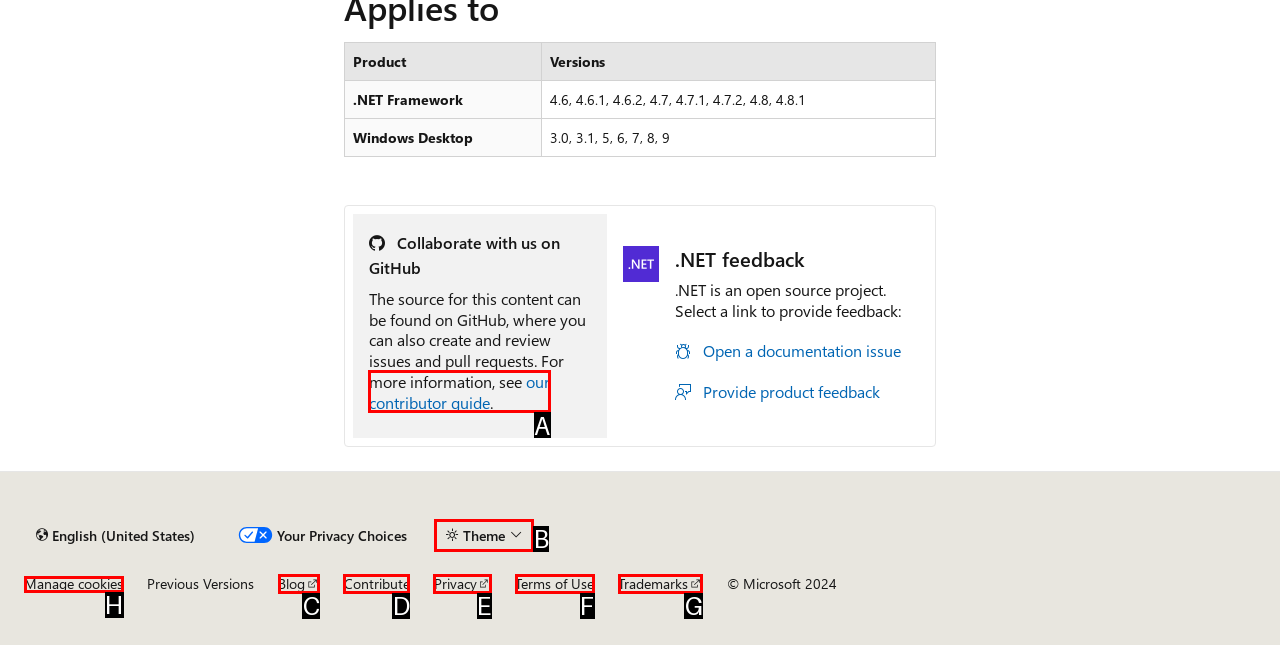Point out the UI element to be clicked for this instruction: View our contributor guide. Provide the answer as the letter of the chosen element.

A